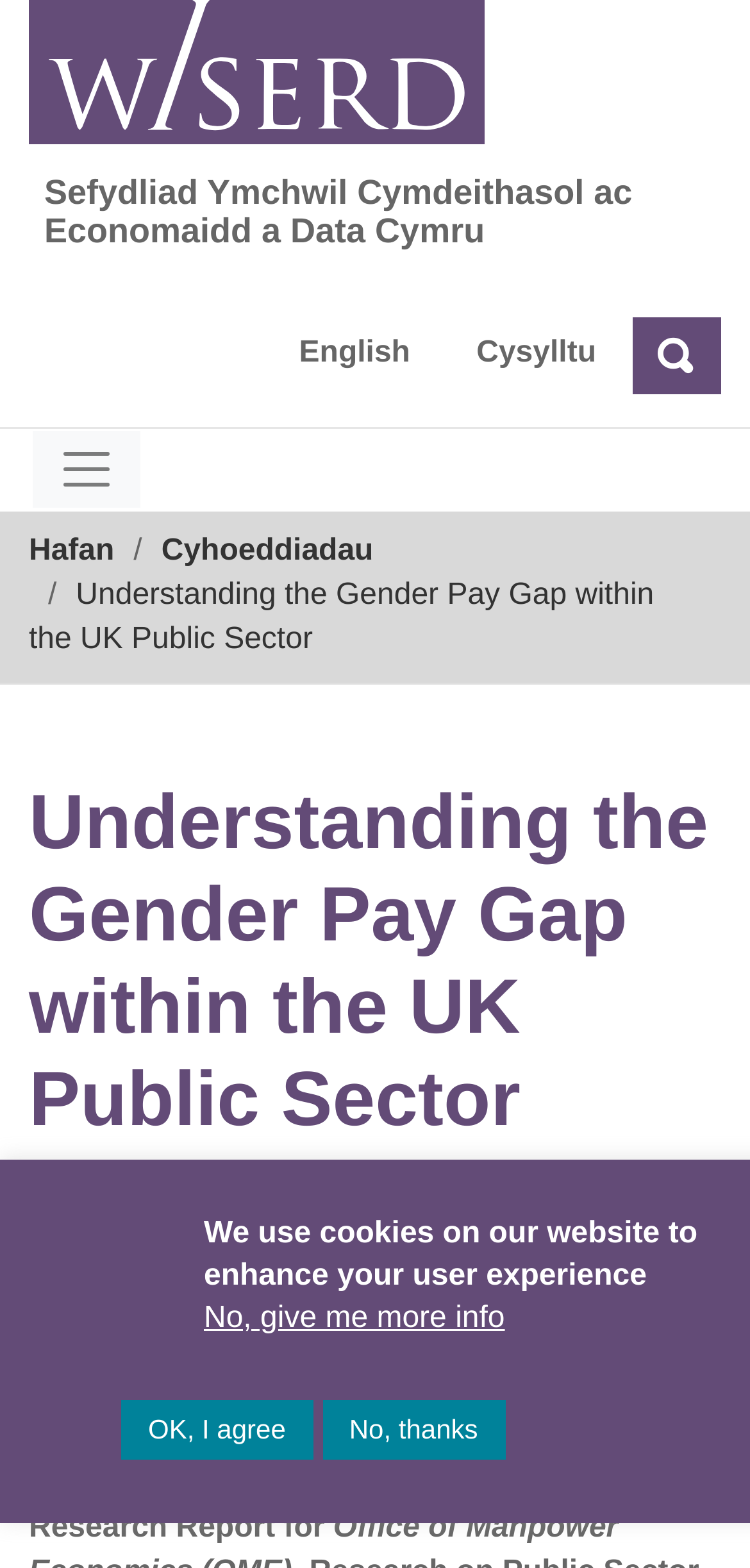Find the bounding box coordinates of the area to click in order to follow the instruction: "Select English language".

[0.36, 0.212, 0.585, 0.24]